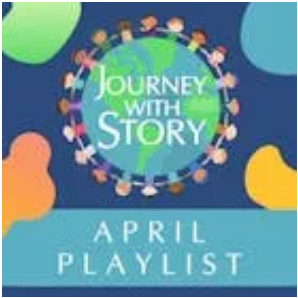Offer an in-depth description of the image shown.

The image titled "April Playlist" features a vibrant and engaging design, showcasing the theme of storytelling for children. At the center, a globe with the words "Journey with Story" emphasizes the global aspect of storytelling. Surrounding the globe are colorful hands, symbolizing inclusivity and community involvement in storytelling. Below the globe, the text "APRIL PLAYLIST" is prominently displayed in a bold, white font against a soothing blue background. This image likely serves as a promotional graphic for a collection of storytelling episodes curated for the month of April, designed to captivate the interests of young listeners and encourage a love for stories.